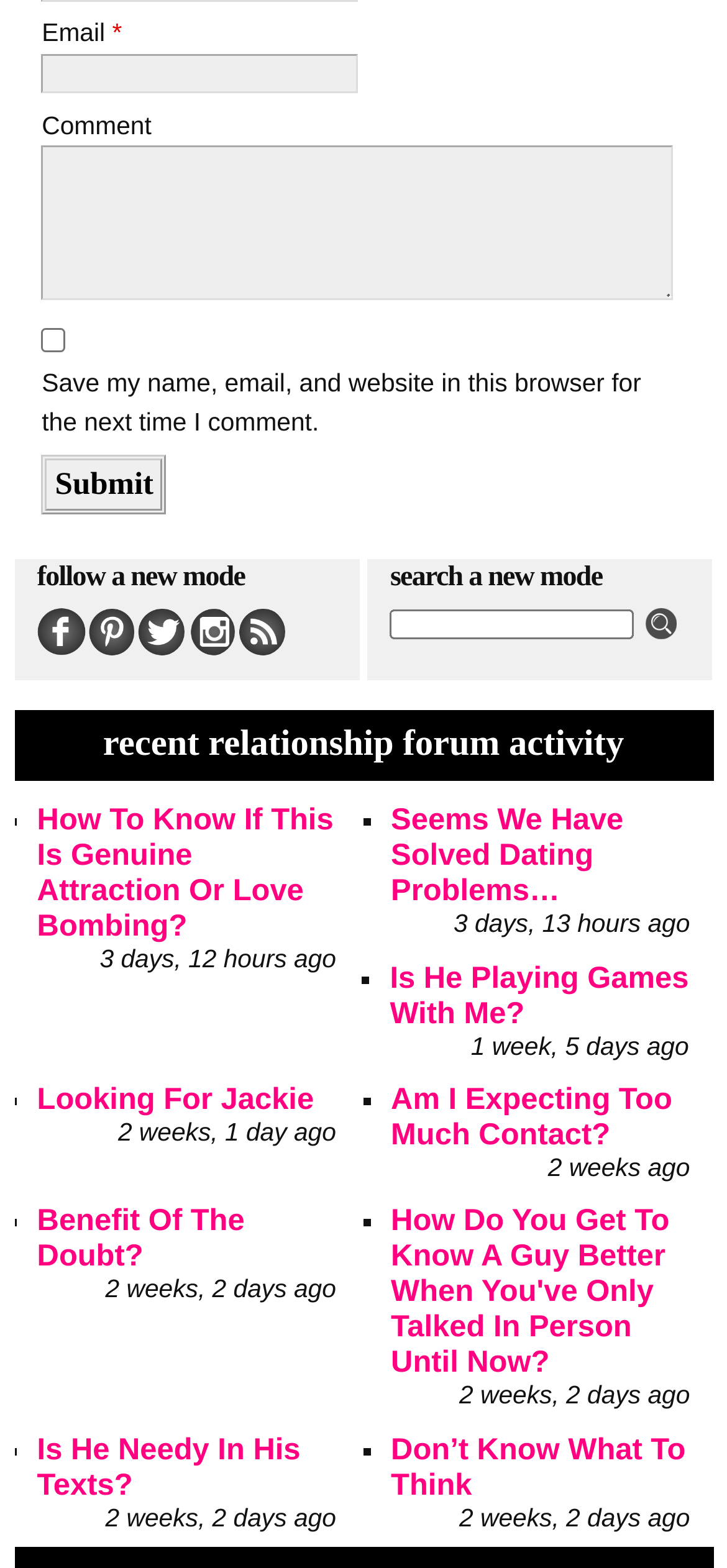Determine the bounding box coordinates for the element that should be clicked to follow this instruction: "View product details". The coordinates should be given as four float numbers between 0 and 1, in the format [left, top, right, bottom].

None